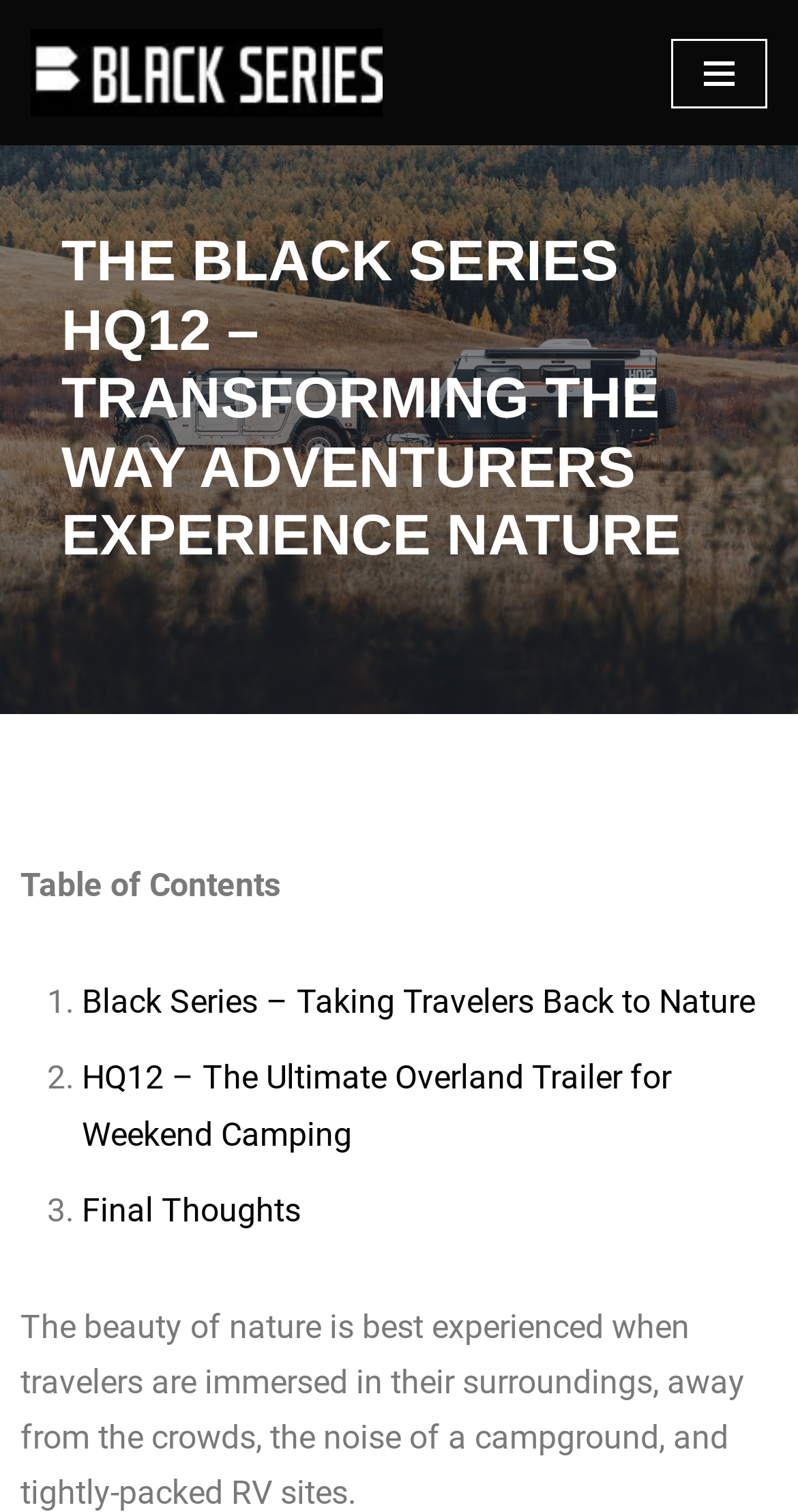Respond with a single word or phrase to the following question:
What is the purpose of the 'Skip to content' link?

To skip to main content